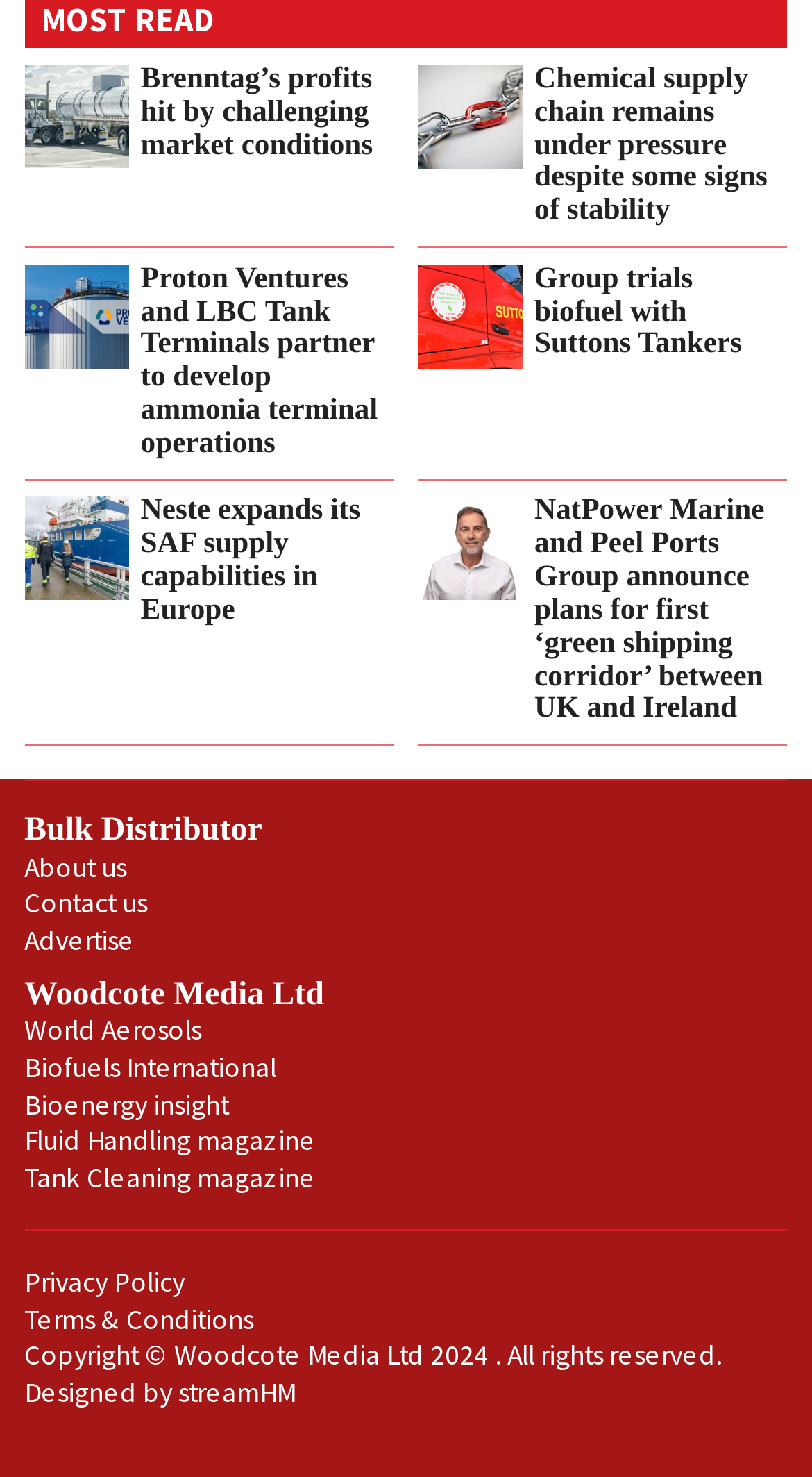What is the name of the company that owns this website?
Using the image, provide a concise answer in one word or a short phrase.

Woodcote Media Ltd